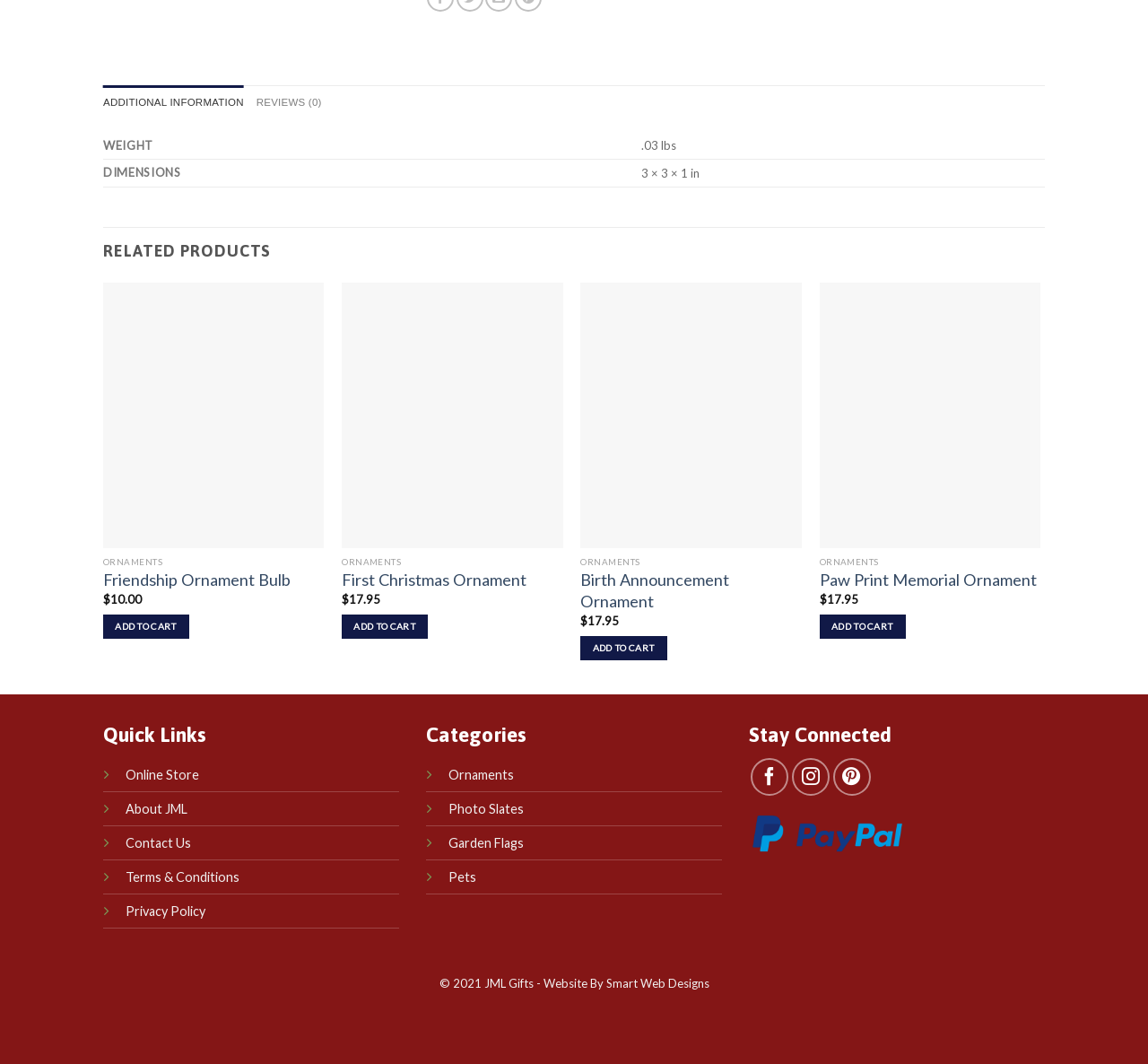Locate the bounding box coordinates of the clickable region necessary to complete the following instruction: "View additional information". Provide the coordinates in the format of four float numbers between 0 and 1, i.e., [left, top, right, bottom].

[0.09, 0.08, 0.212, 0.112]